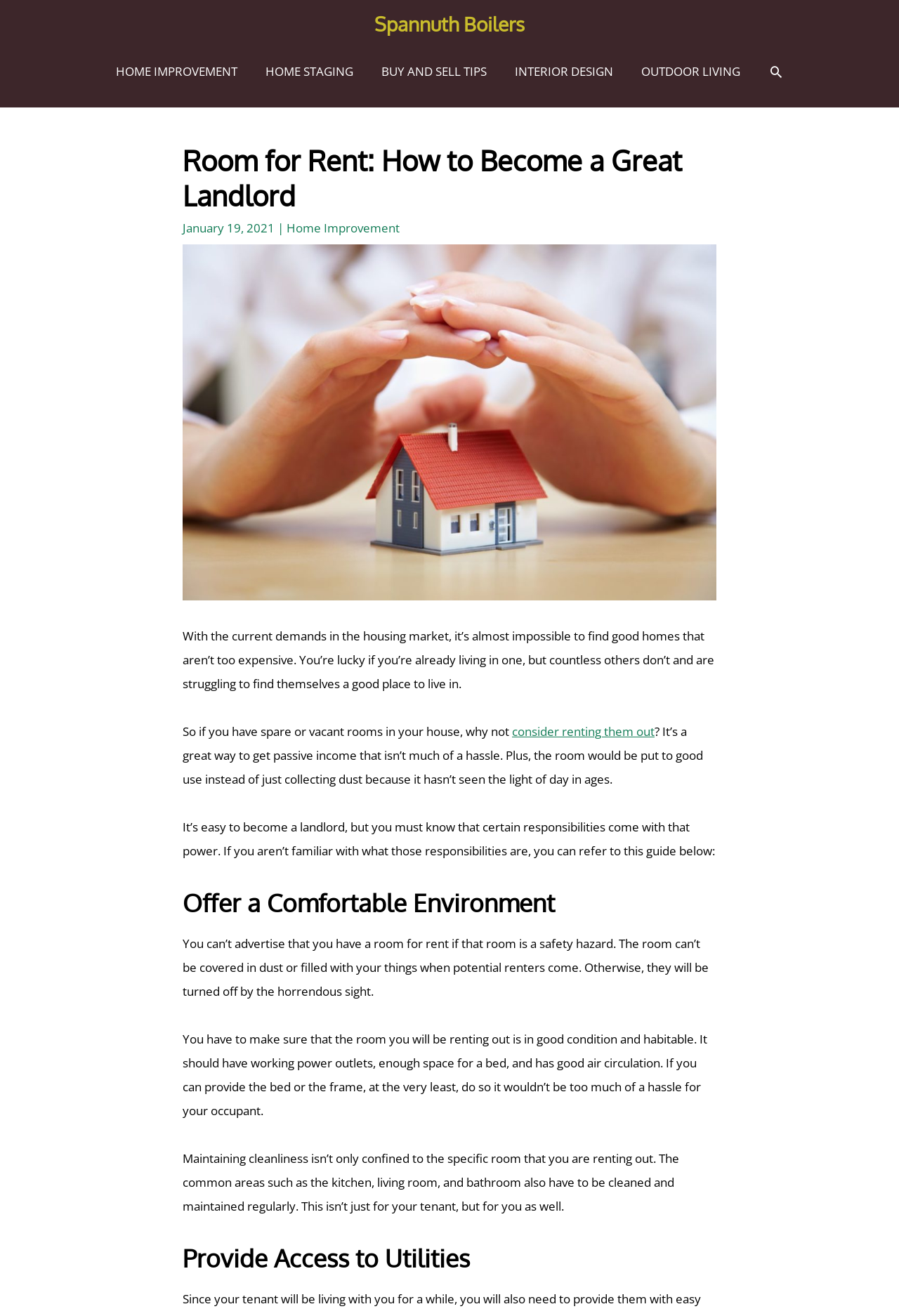Consider the image and give a detailed and elaborate answer to the question: 
What areas need to be cleaned and maintained regularly?

The webpage states that not only the specific room being rented out but also the common areas such as the kitchen, living room, and bathroom need to be cleaned and maintained regularly.